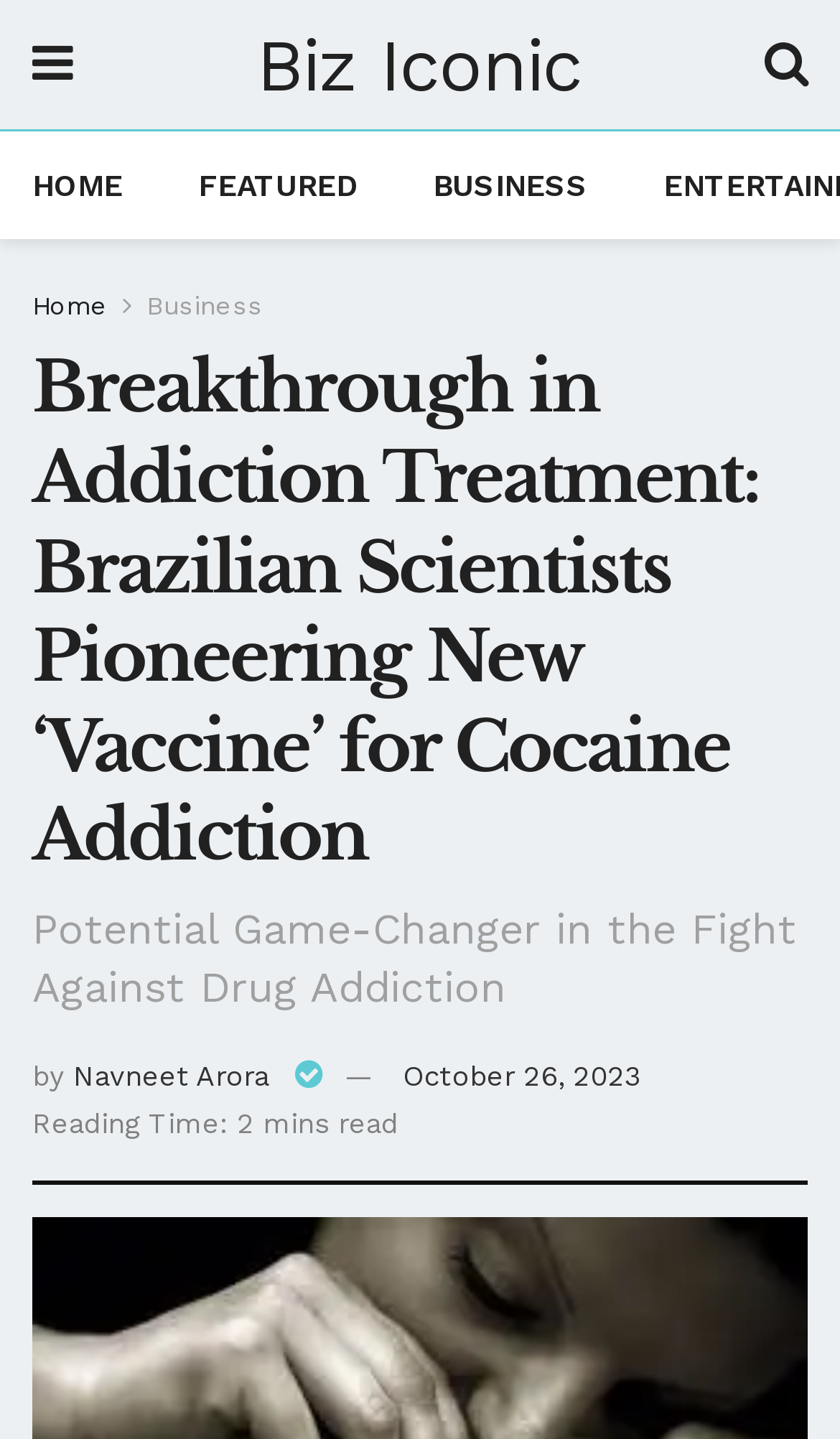Can you find the bounding box coordinates of the area I should click to execute the following instruction: "explore business news"?

[0.515, 0.117, 0.7, 0.141]